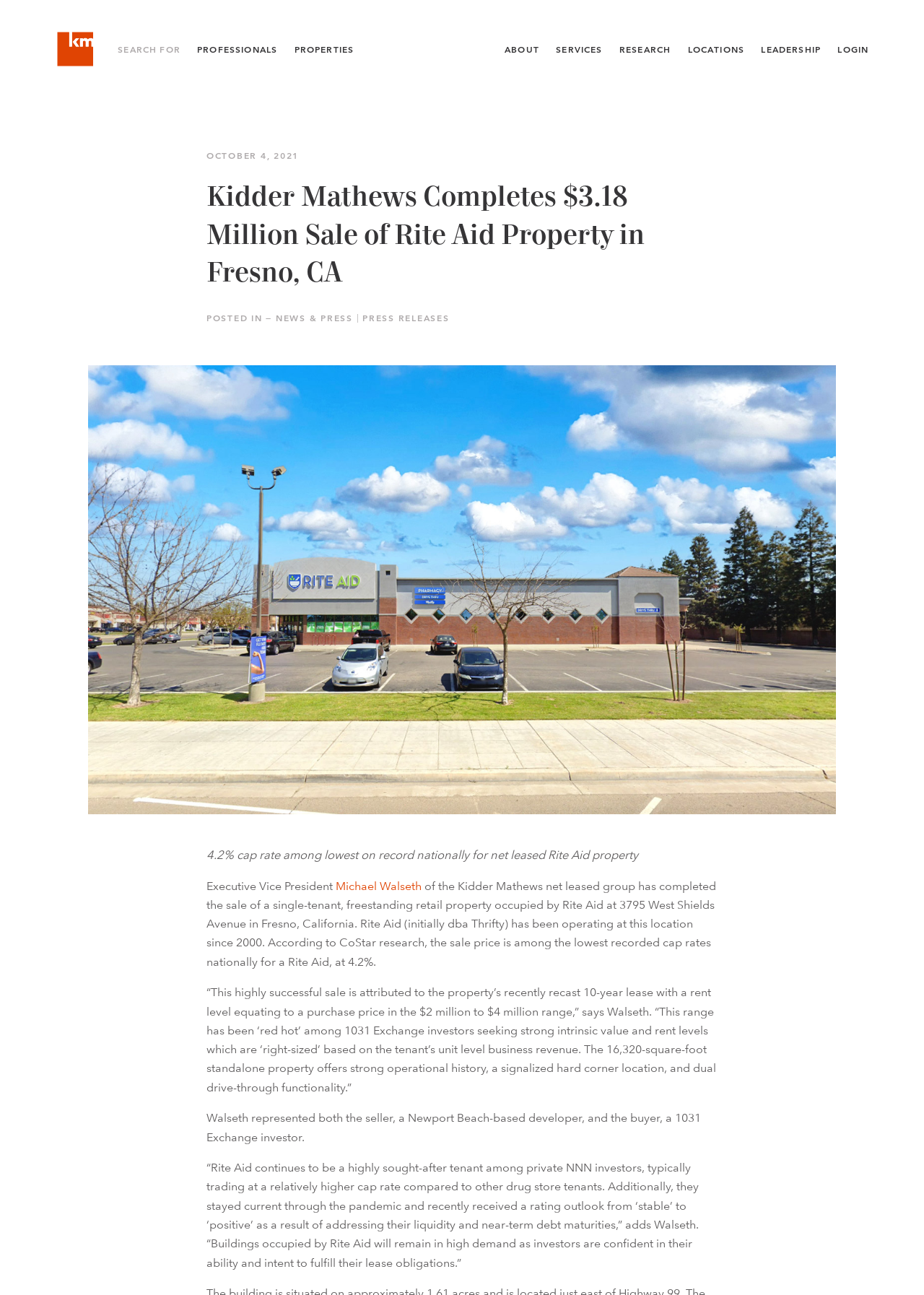Please determine the bounding box coordinates of the element to click in order to execute the following instruction: "Read news and press". The coordinates should be four float numbers between 0 and 1, specified as [left, top, right, bottom].

[0.298, 0.242, 0.382, 0.25]